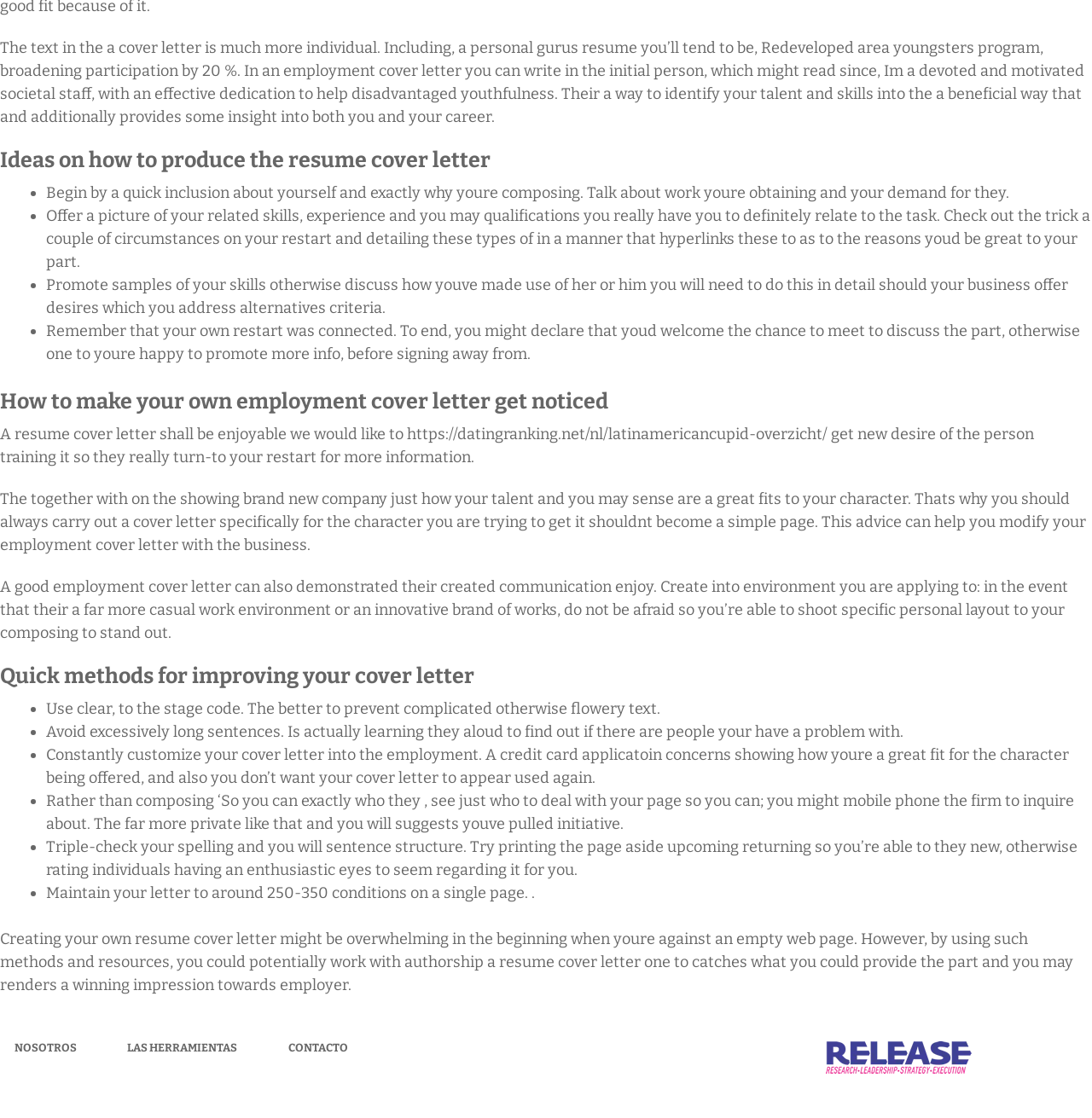Identify the bounding box for the UI element specified in this description: "NOSOTROS". The coordinates must be four float numbers between 0 and 1, formatted as [left, top, right, bottom].

[0.013, 0.931, 0.07, 0.943]